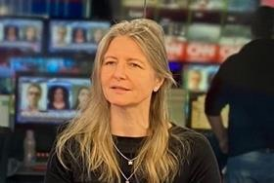Craft a detailed explanation of the image.

The image features a woman with long, straight hair, appearing thoughtful as she engages with the viewer. She is dressed in black, which contrasts with the colorful background dominated by multiple TV screens displaying different broadcasts. The setting suggests a news studio atmosphere, indicating that this could be a moment captured during a live news segment or discussion. Her expression conveys a sense of poise and professionalism, characteristic of media personalities. The environment is filled with a warm but focused light, highlighting her presence amidst the hustle of a bustling newsroom.